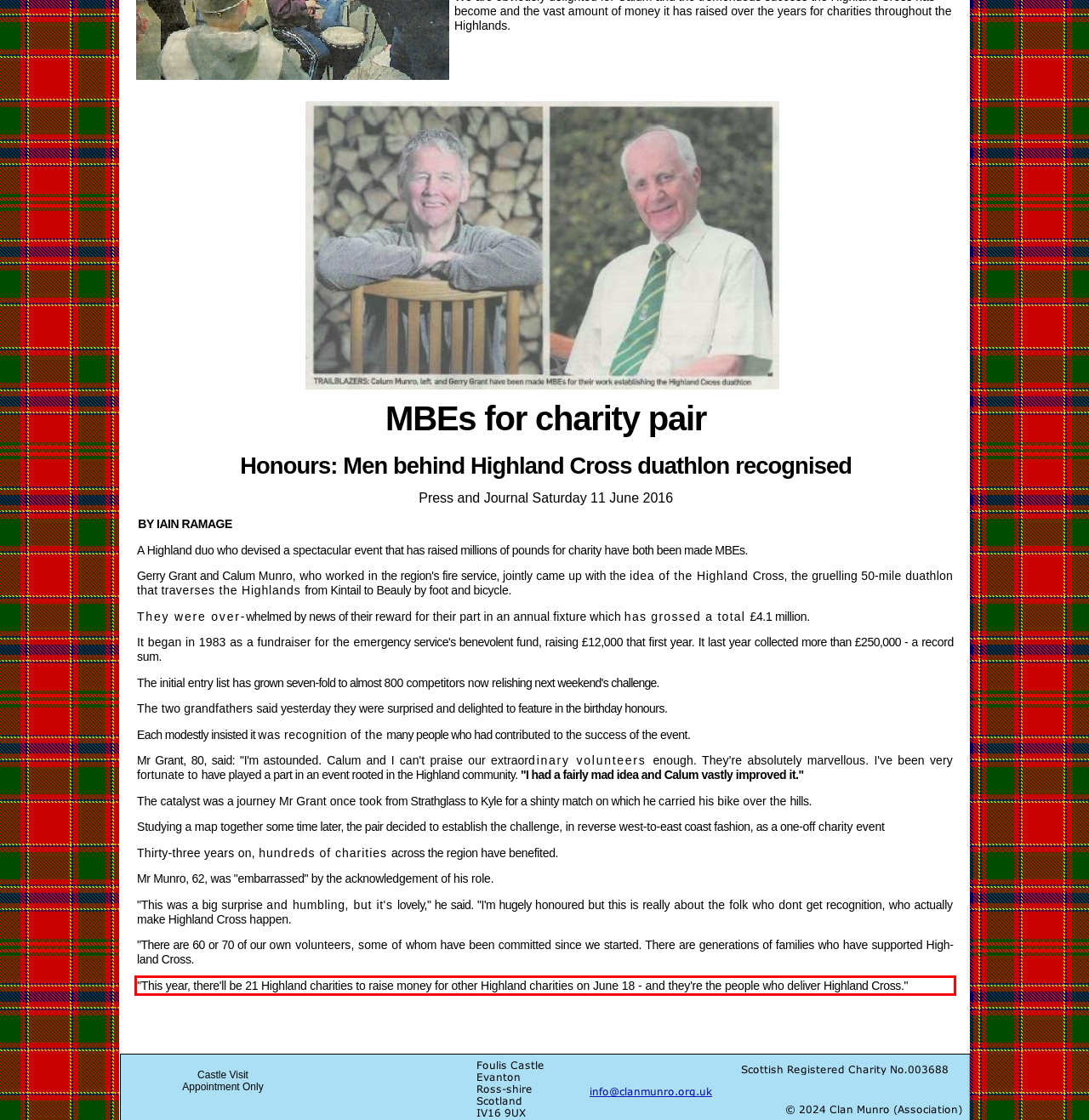Examine the screenshot of the webpage, locate the red bounding box, and generate the text contained within it.

"This year, there'll be 21 Highland charities to raise money for other Highland charities on June 18 - and they're the people who de­liver Highland Cross."